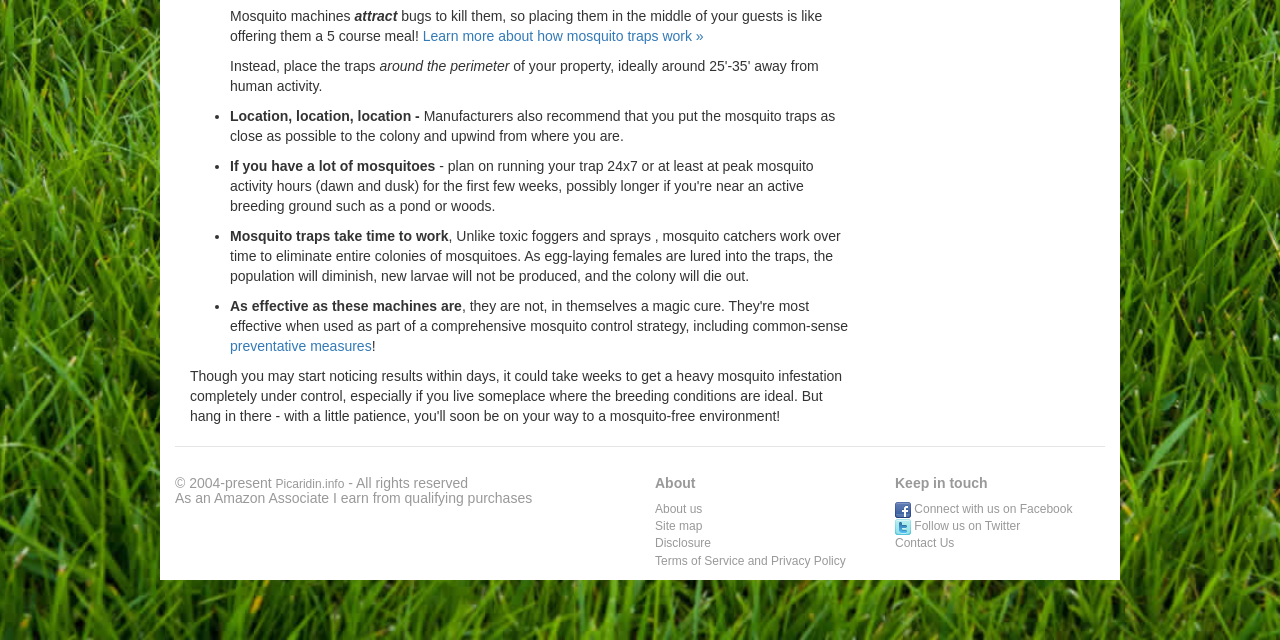Return the bounding box coordinates of the UI element that corresponds to this description: "About us". The coordinates must be given as four float numbers in the range of 0 and 1, [left, top, right, bottom].

[0.512, 0.785, 0.549, 0.807]